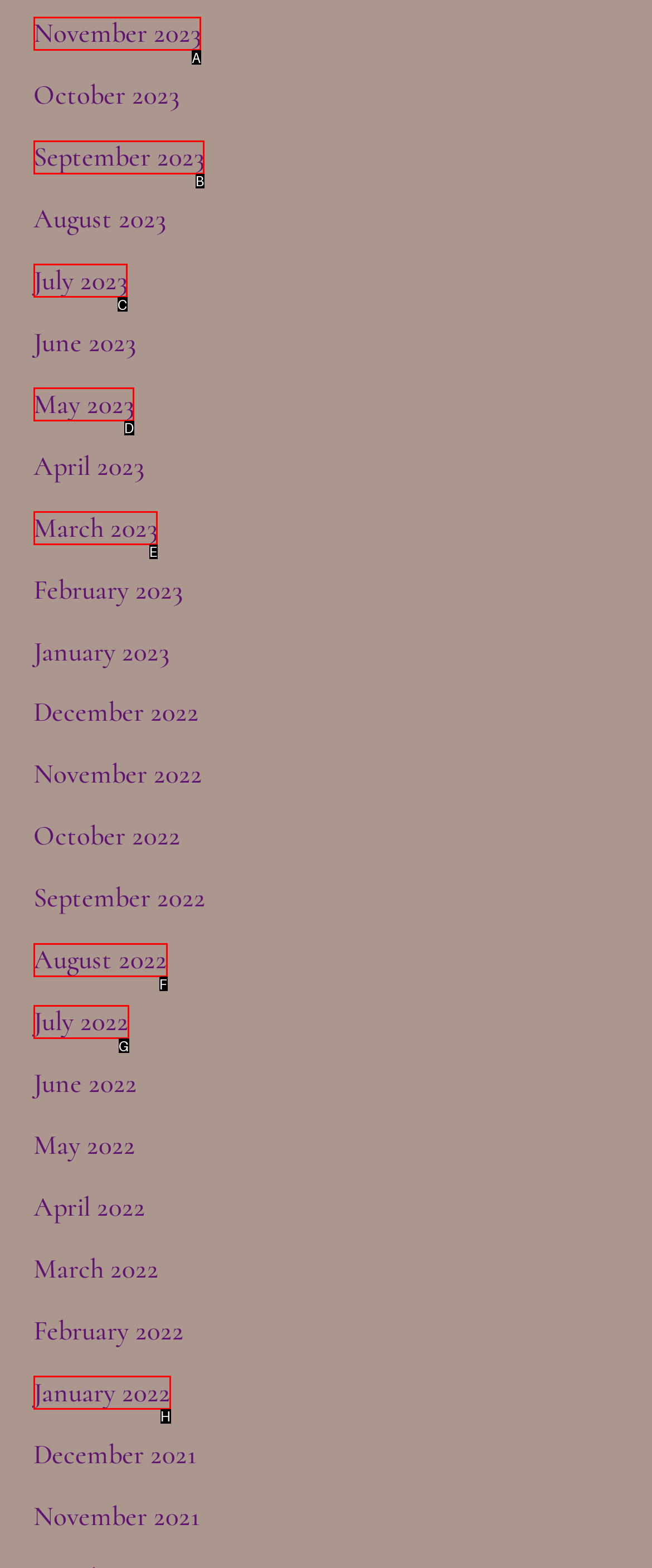Identify the letter that best matches this UI element description: March 2023
Answer with the letter from the given options.

E